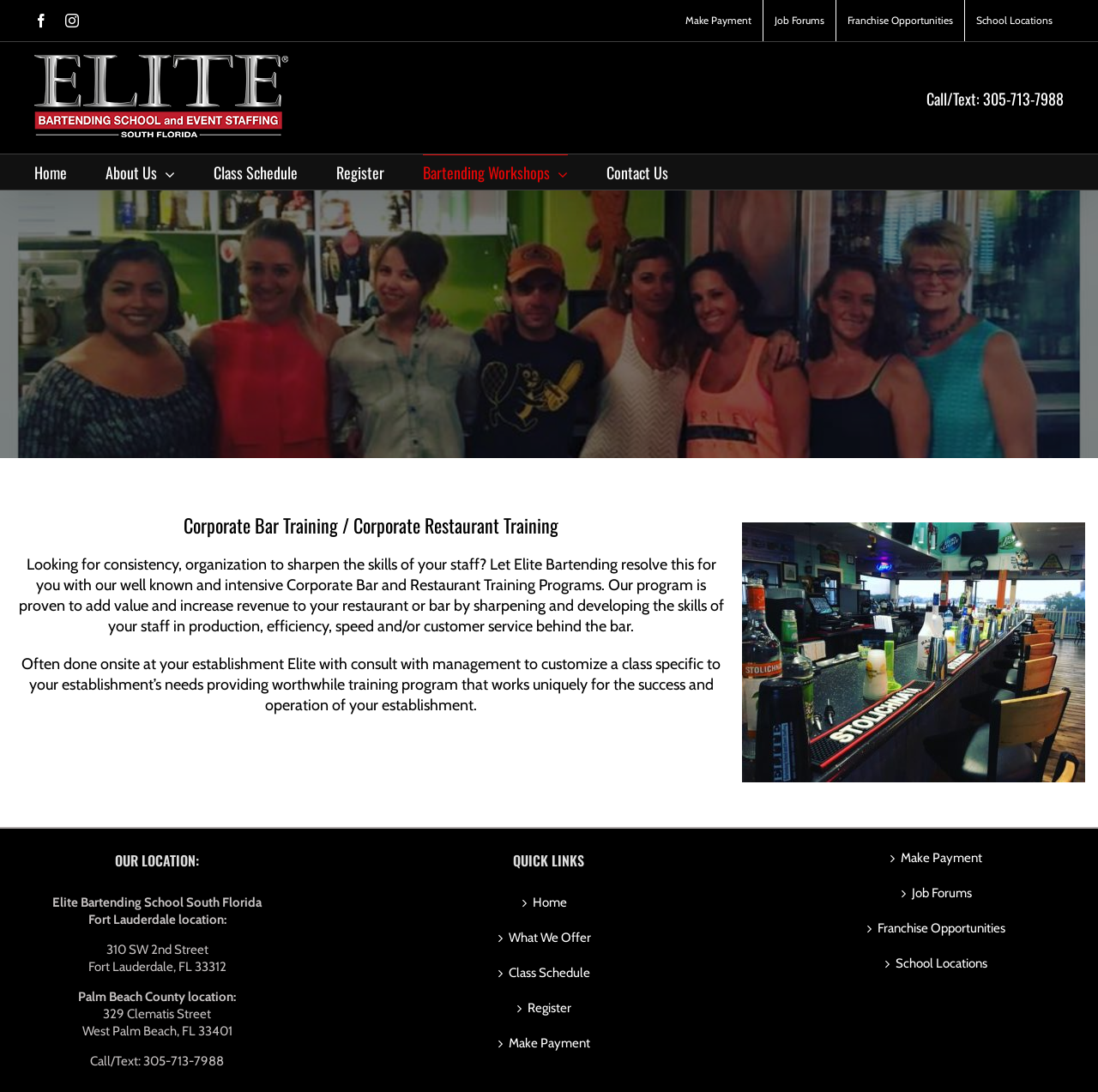Based on what you see in the screenshot, provide a thorough answer to this question: What is the name of the logo at the top left corner?

I found the logo by looking at the image element at the top left corner of the webpage, which has a description 'Elite Bartending School South Florida Logo'.